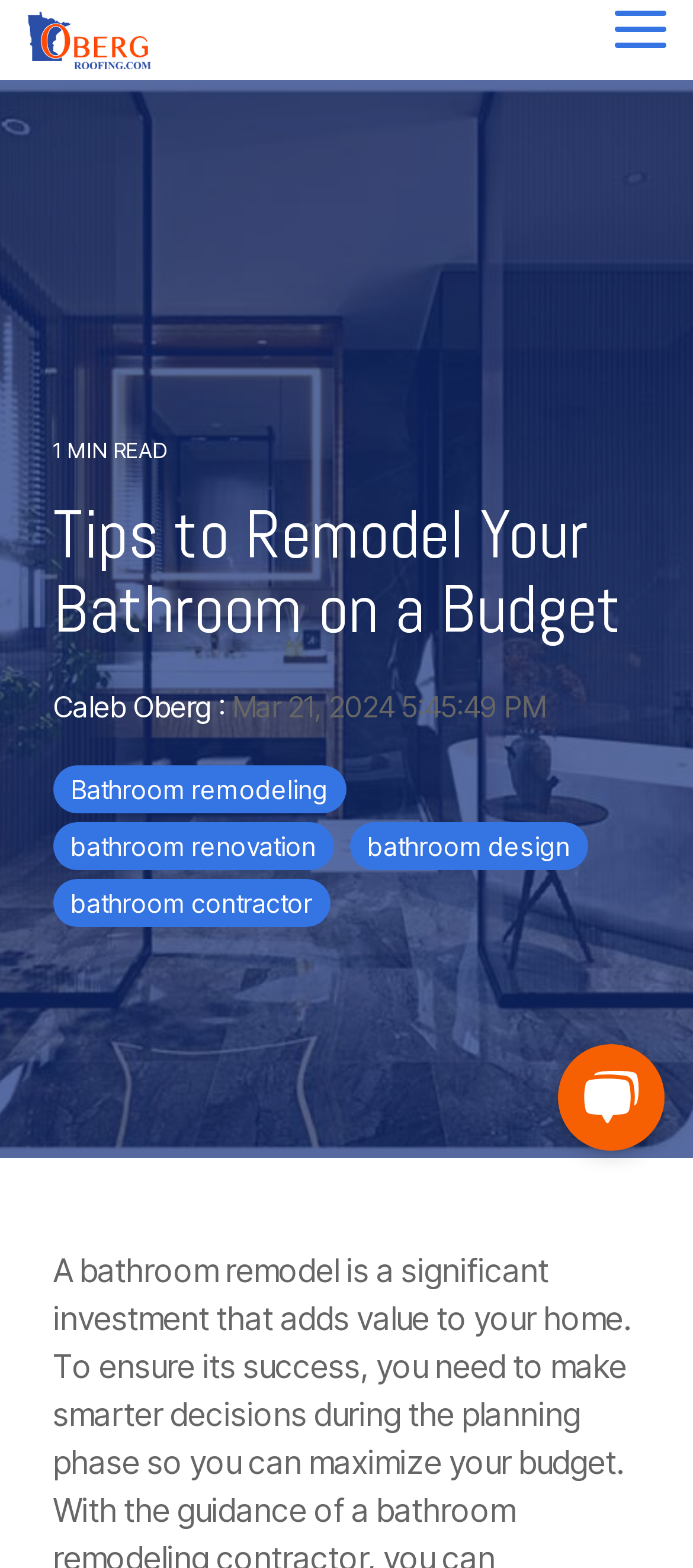Generate the text content of the main heading of the webpage.

Tips to Remodel Your Bathroom on a Budget